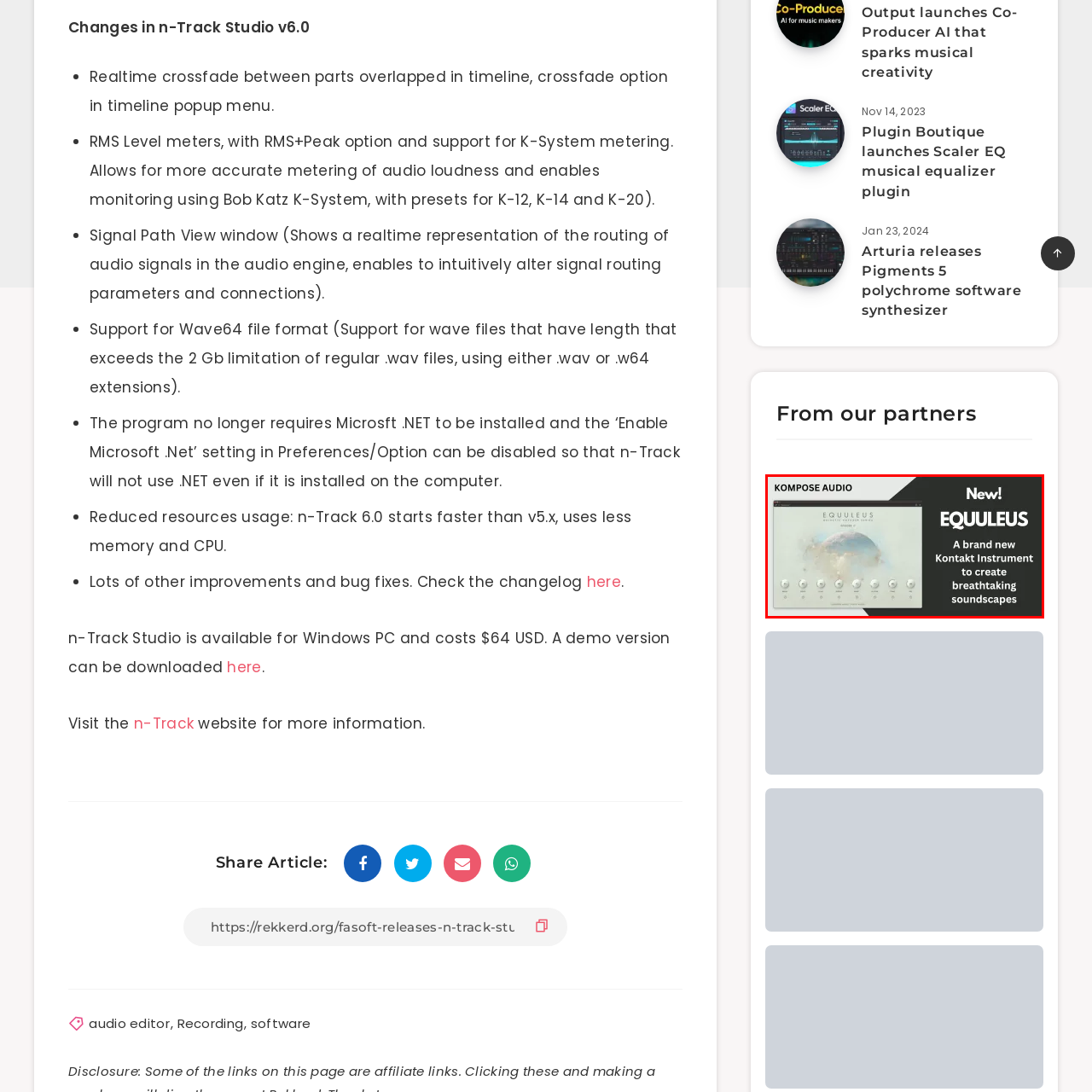Offer a detailed account of the image that is framed by the red bounding box.

Introducing "Equuleus," the latest innovation from Kompose Audio! This striking image showcases a new Kontakt Instrument designed to help music creators craft breathtaking soundscapes. The interface features five prominent knobs, each tailored for precise sound manipulation, allowing users to explore a range of sonic textures. With its ethereal backdrop, evocative of expansive landscapes, Equuleus promises to elevate your musical compositions to new heights. Experience this powerful tool and unleash your creativity in sound design today!